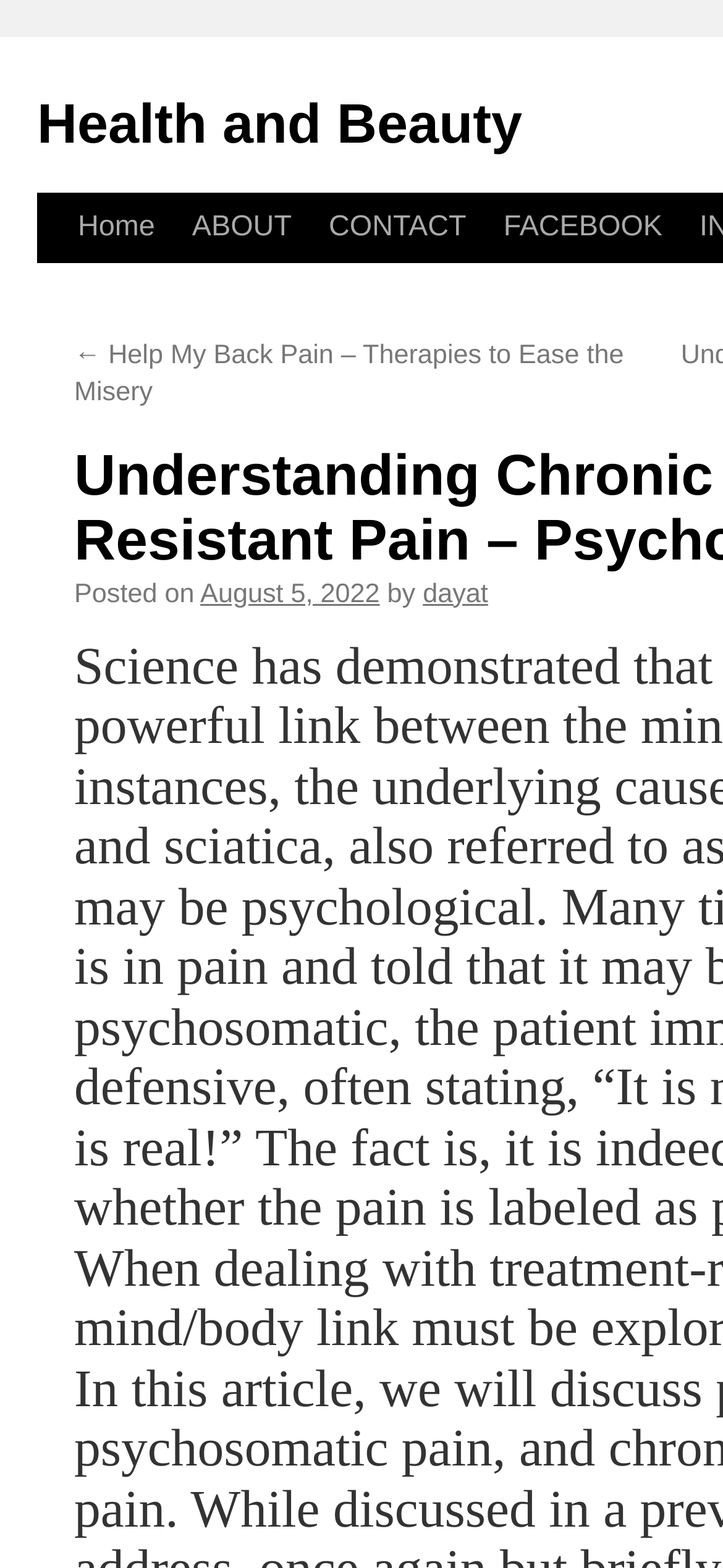Please answer the following question using a single word or phrase: 
What is the previous article's title?

Help My Back Pain – Therapies to Ease the Misery